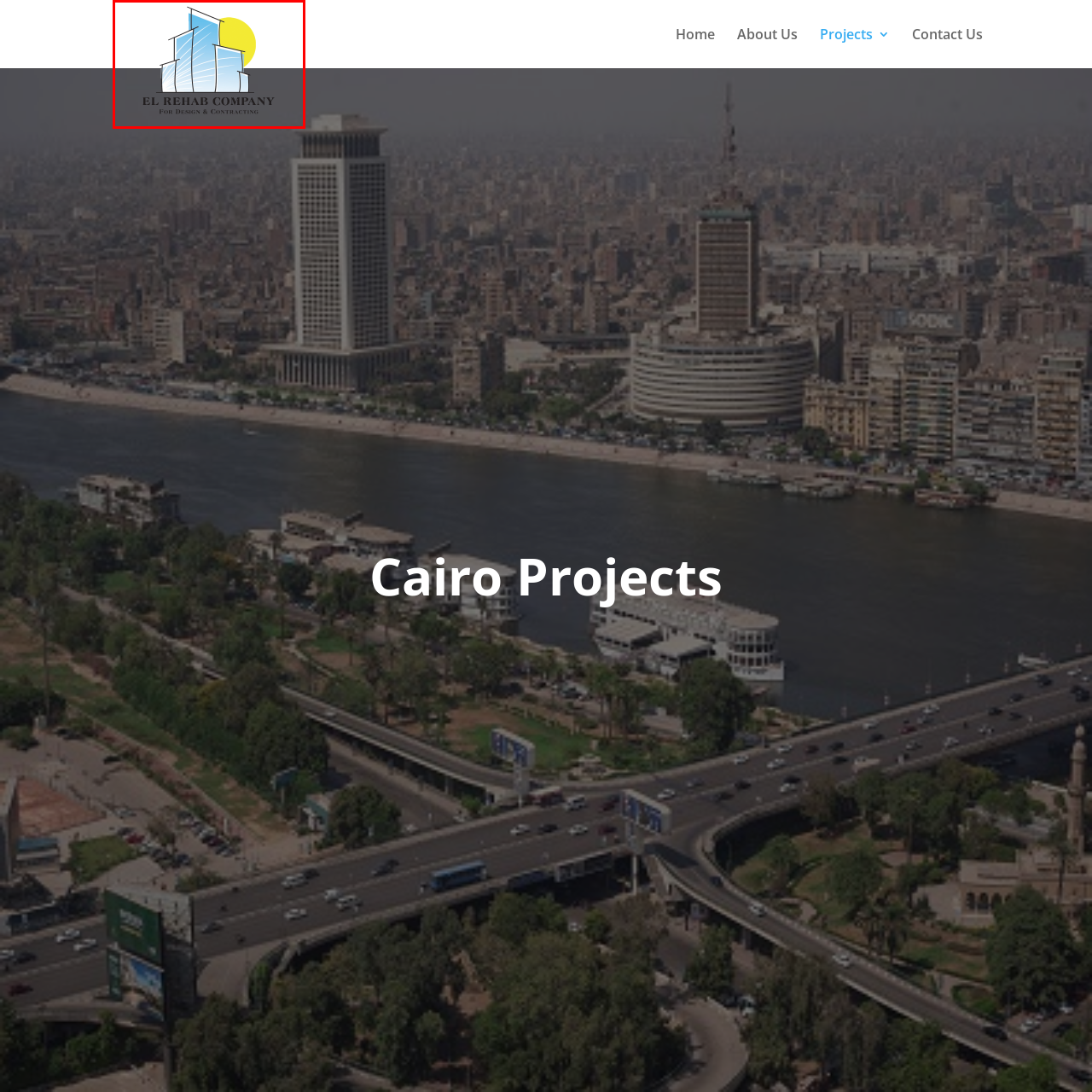What is the dual focus of El Rehab Company?
Please analyze the image within the red bounding box and respond with a detailed answer to the question.

The company's tagline 'For Design & Contracting' emphasizes its dual focus on both creative design and construction services, indicating that the company specializes in both areas.